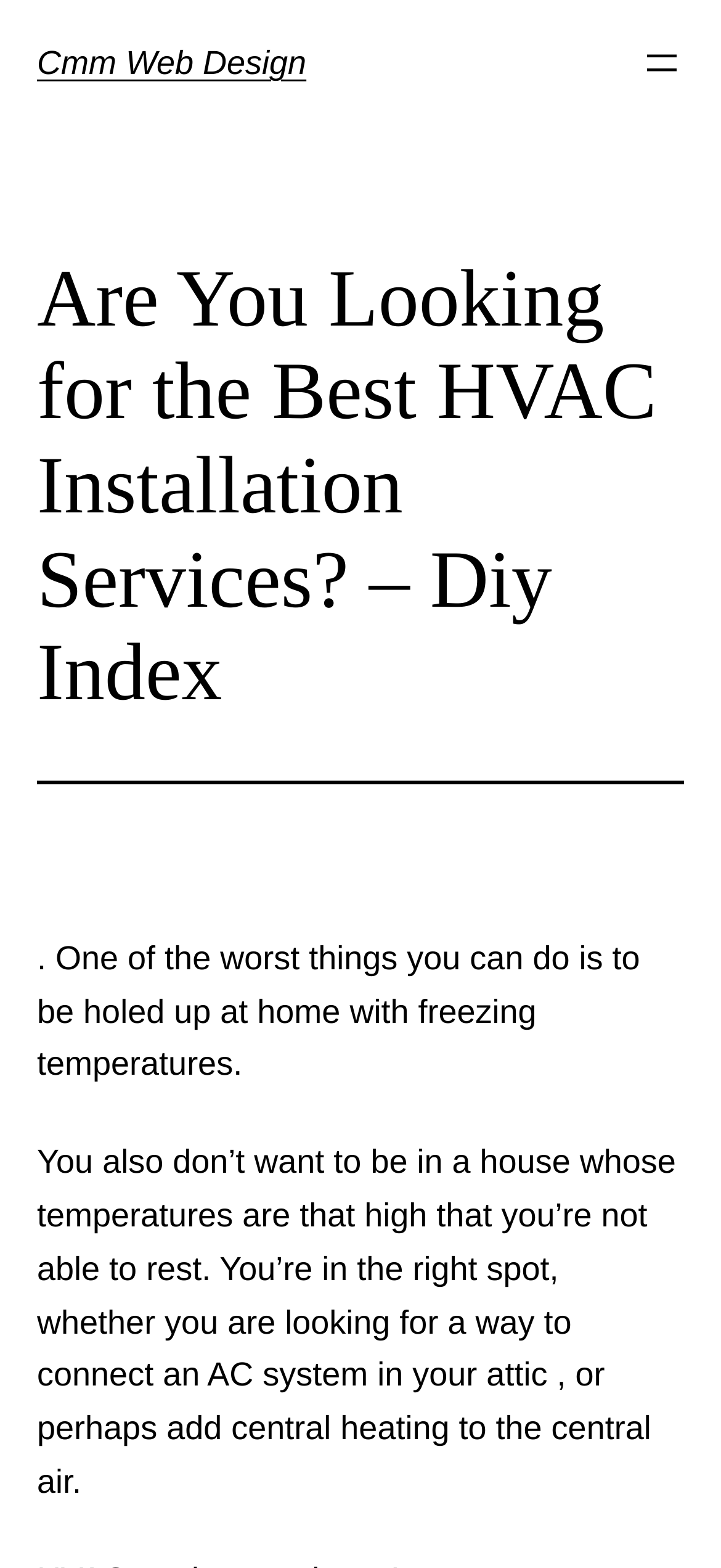Construct a comprehensive description capturing every detail on the webpage.

The webpage appears to be an article or blog post about HVAC installation services. At the top left of the page, there is a heading that reads "Cmm Web Design", which is also a clickable link. To the right of this heading, there is a button labeled "Open menu". 

Below the top section, there is a main heading that reads "Are You Looking for the Best HVAC Installation Services? – Diy Index". This heading is followed by a horizontal separator line. 

The main content of the page starts below the separator line. There are two paragraphs of text. The first paragraph discusses the discomfort of being at home with freezing temperatures. The second paragraph explains the importance of having a comfortable temperature at home and mentions that the reader is in the right place if they are looking for ways to install an AC system or add central heating.